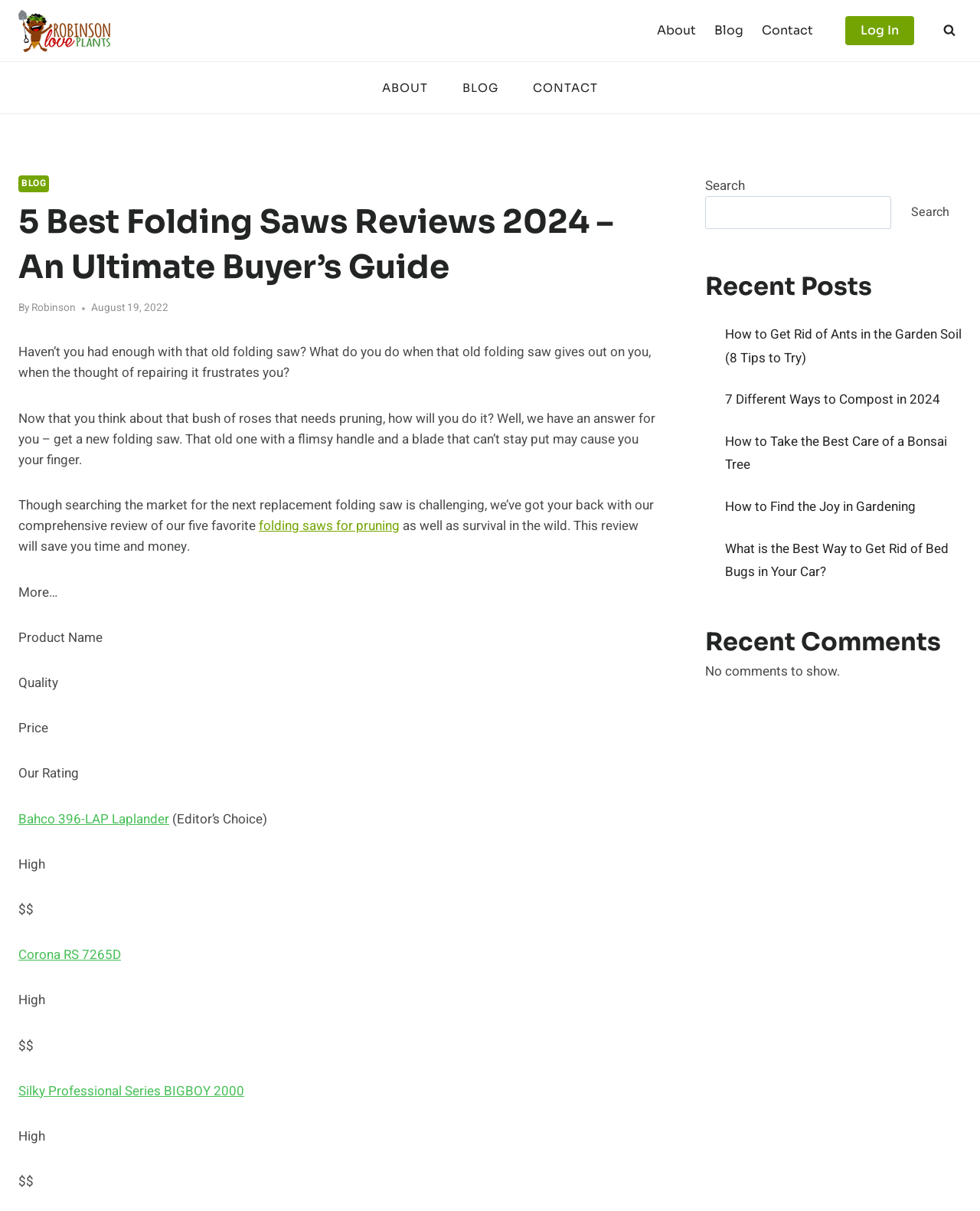Please find and generate the text of the main header of the webpage.

5 Best Folding Saws Reviews 2024 – An Ultimate Buyer’s Guide